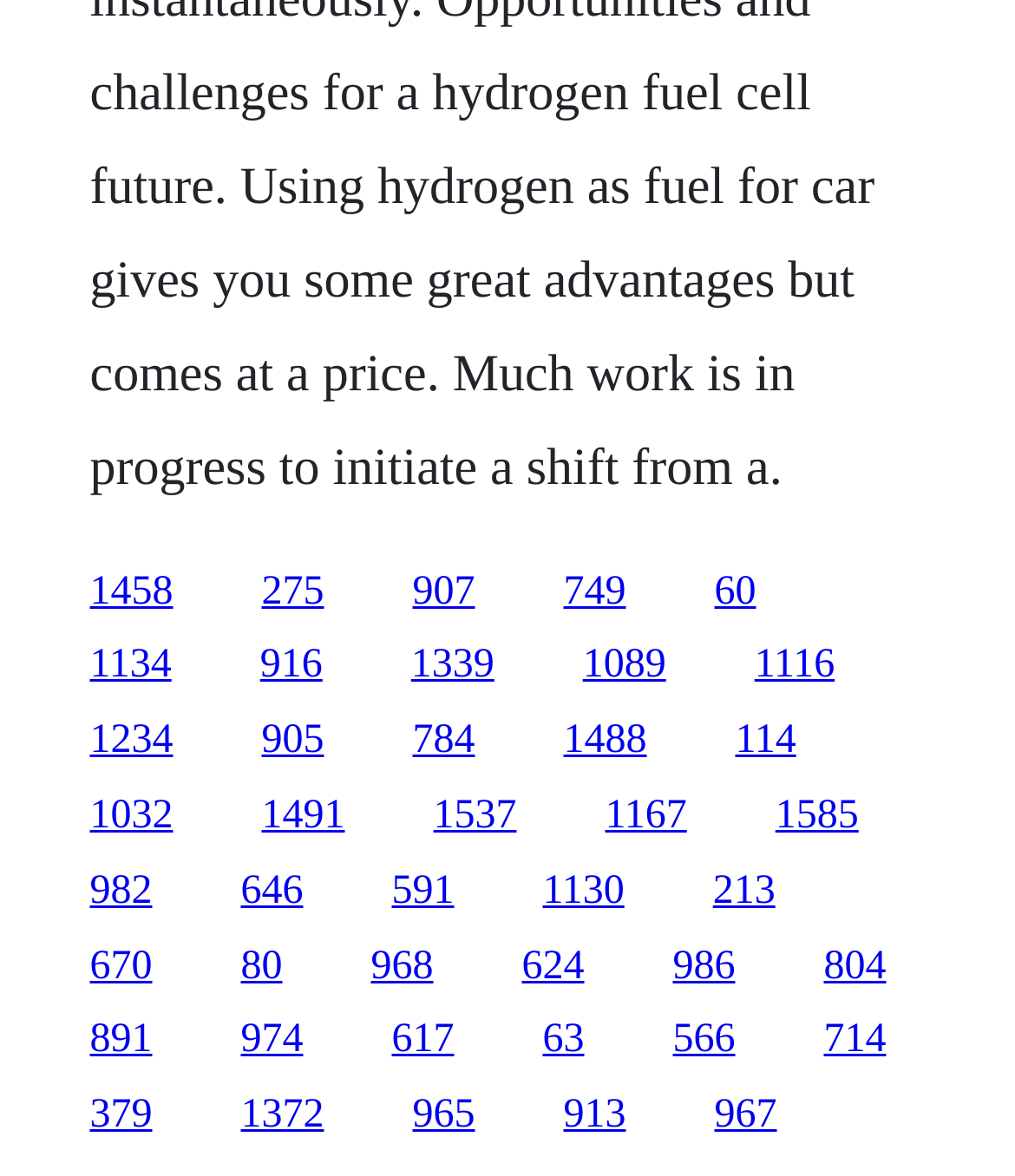Identify the bounding box coordinates for the UI element that matches this description: "965".

[0.406, 0.93, 0.468, 0.967]